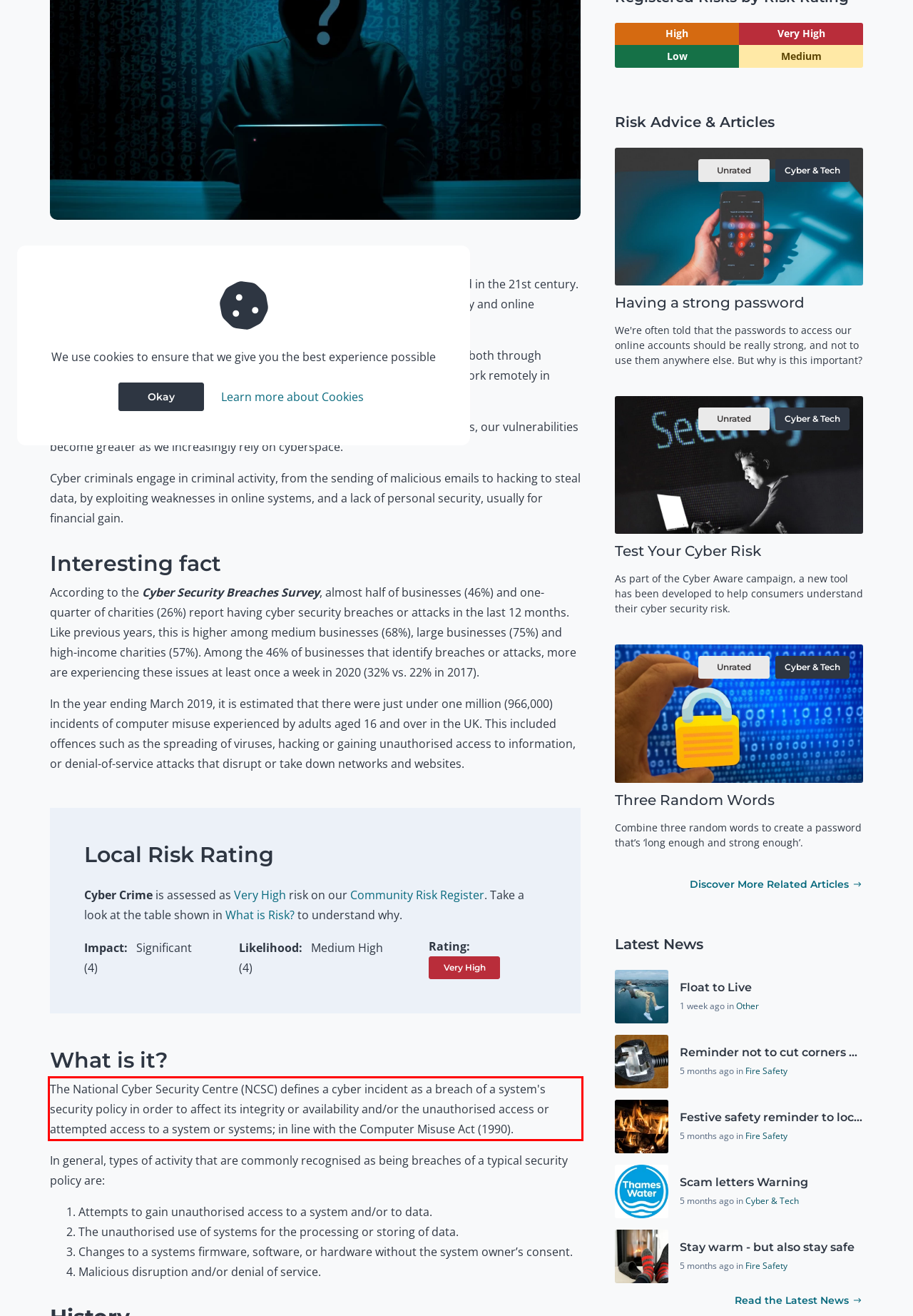Given a screenshot of a webpage, identify the red bounding box and perform OCR to recognize the text within that box.

The National Cyber Security Centre (NCSC) defines a cyber incident as a breach of a system's security policy in order to affect its integrity or availability and/or the unauthorised access or attempted access to a system or systems; in line with the Computer Misuse Act (1990).